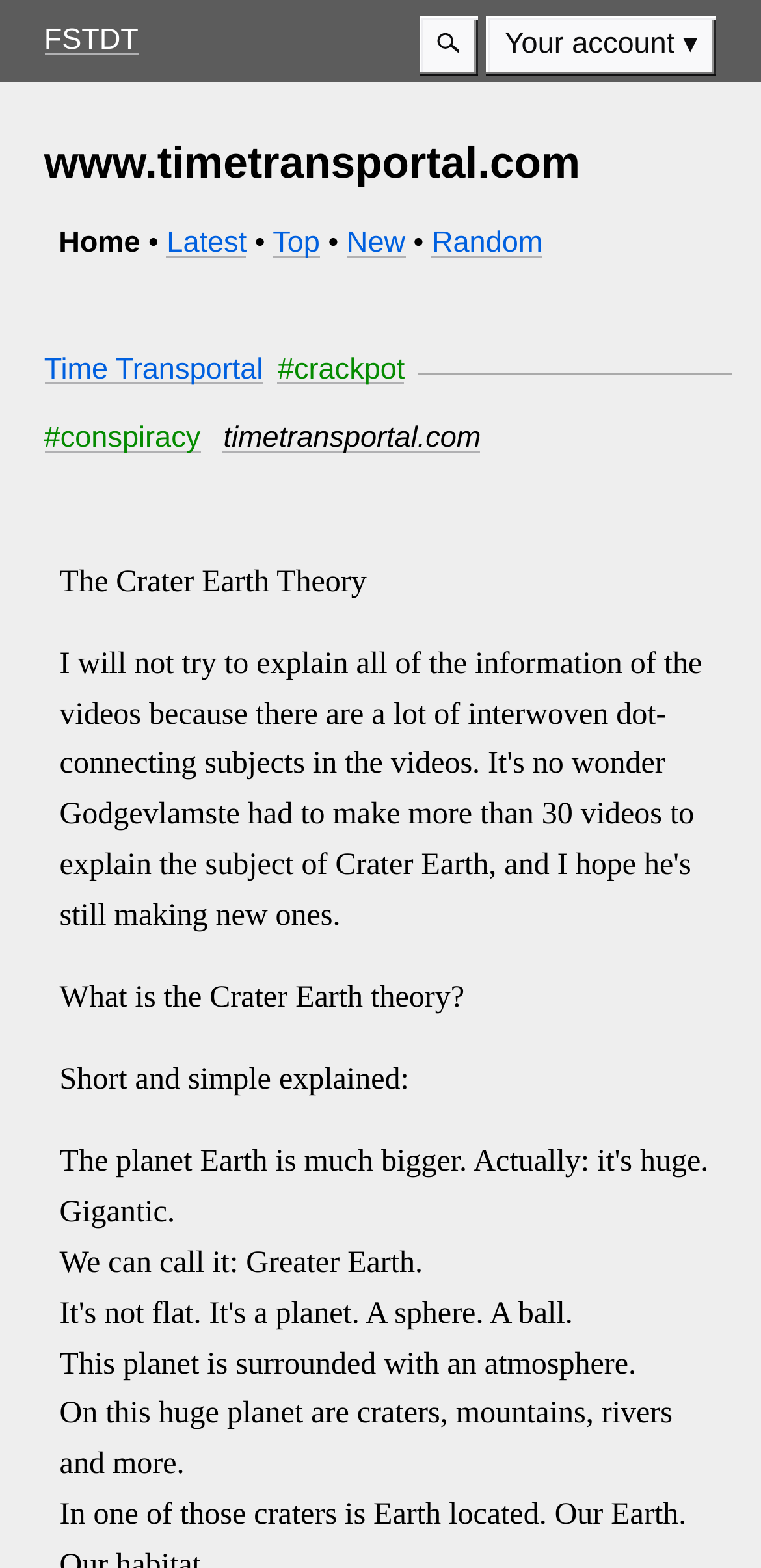Identify the coordinates of the bounding box for the element that must be clicked to accomplish the instruction: "Explore the Random page".

[0.567, 0.144, 0.713, 0.165]